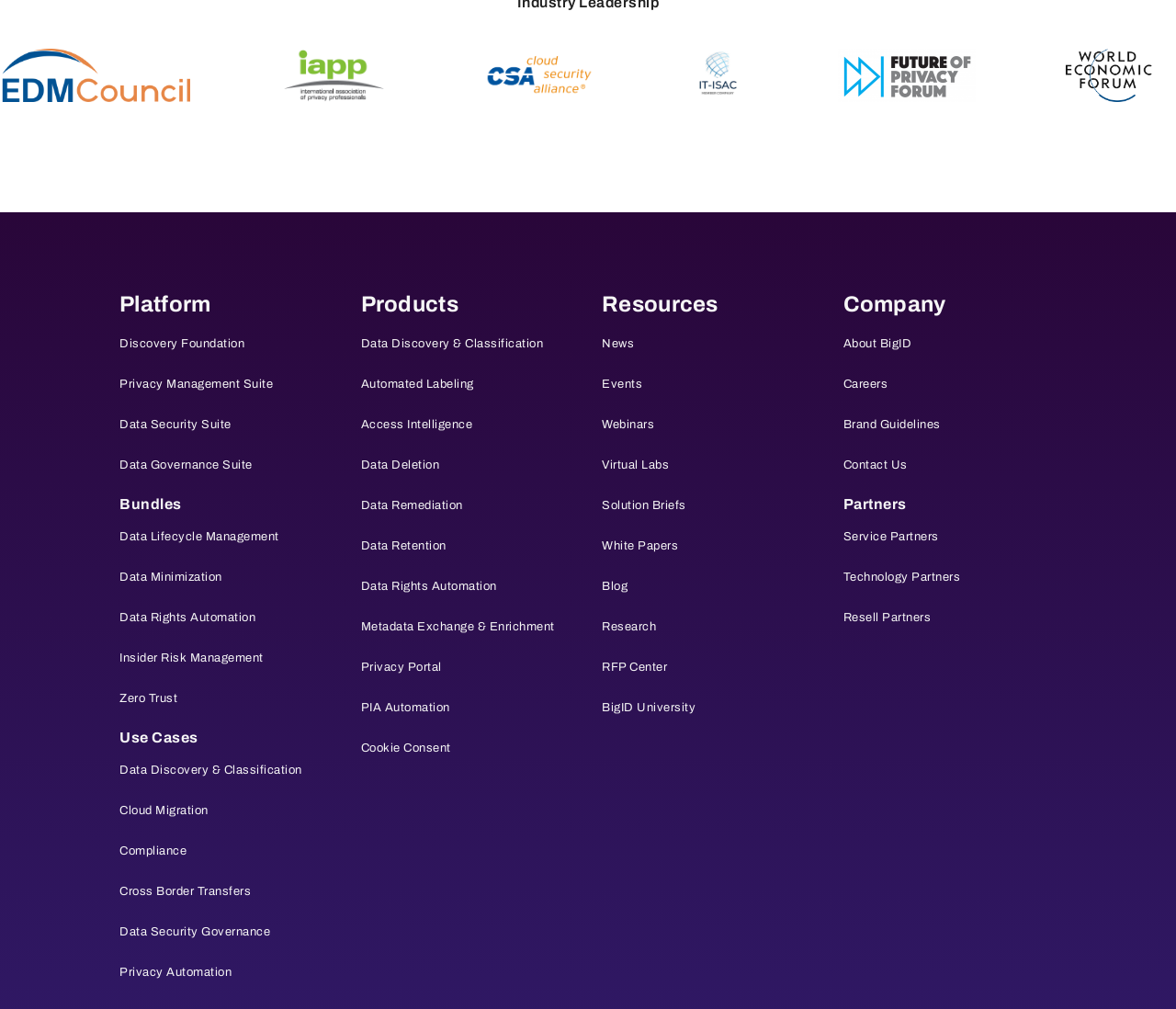Please identify the bounding box coordinates of the clickable region that I should interact with to perform the following instruction: "Explore the BigID University". The coordinates should be expressed as four float numbers between 0 and 1, i.e., [left, top, right, bottom].

[0.512, 0.694, 0.591, 0.707]